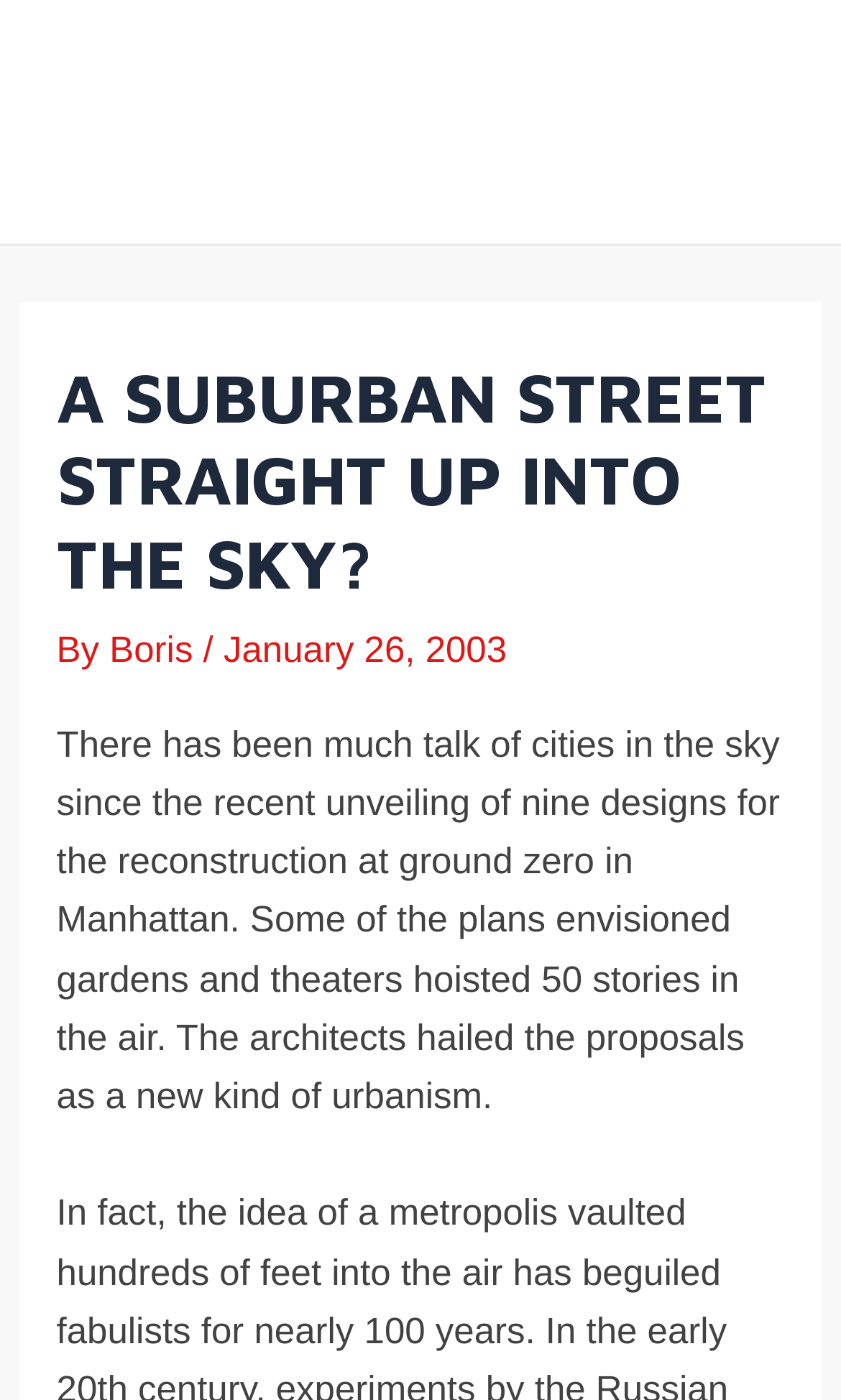When was the article published?
Please provide a single word or phrase as your answer based on the image.

January 26, 2003